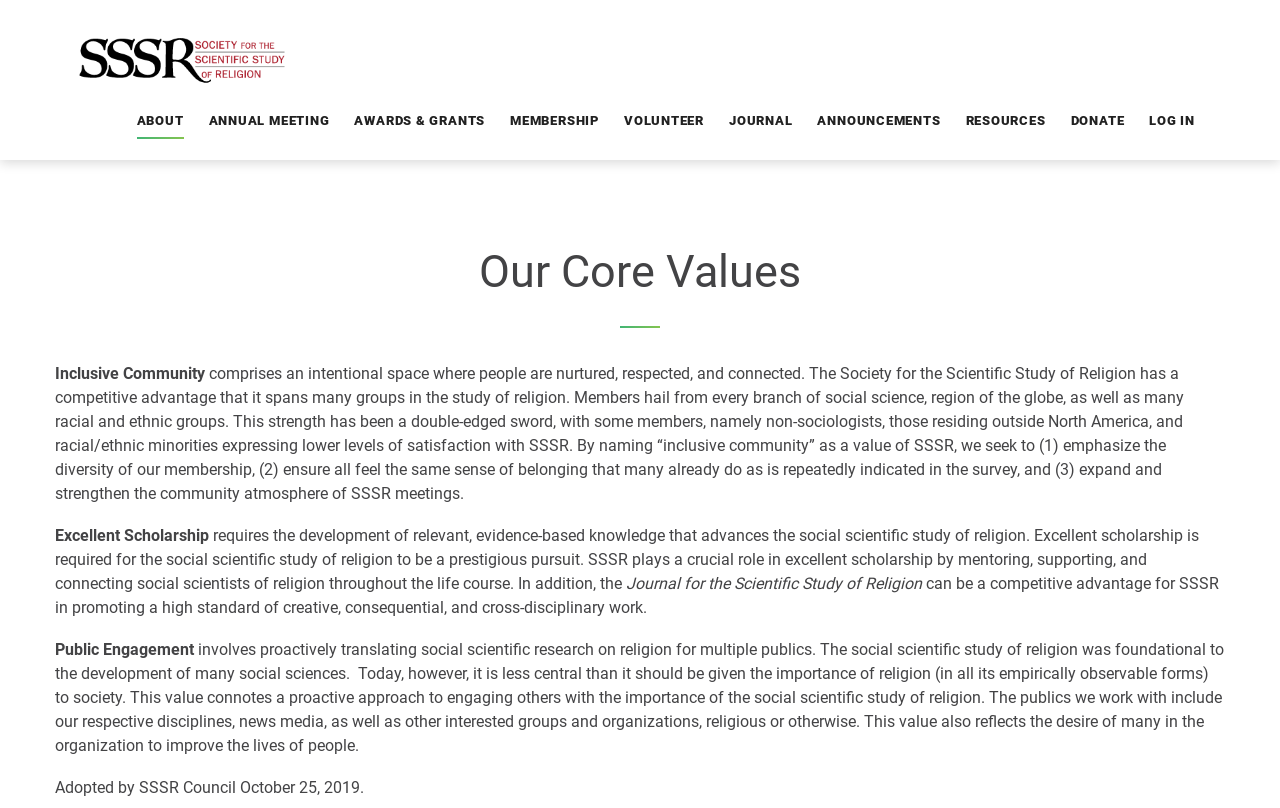Please provide a comprehensive answer to the question based on the screenshot: What is the third core value mentioned?

The third core value mentioned is 'Public Engagement' which involves proactively translating social scientific research on religion for multiple publics. This value is mentioned in the StaticText element with the bounding box coordinates [0.043, 0.792, 0.152, 0.816].